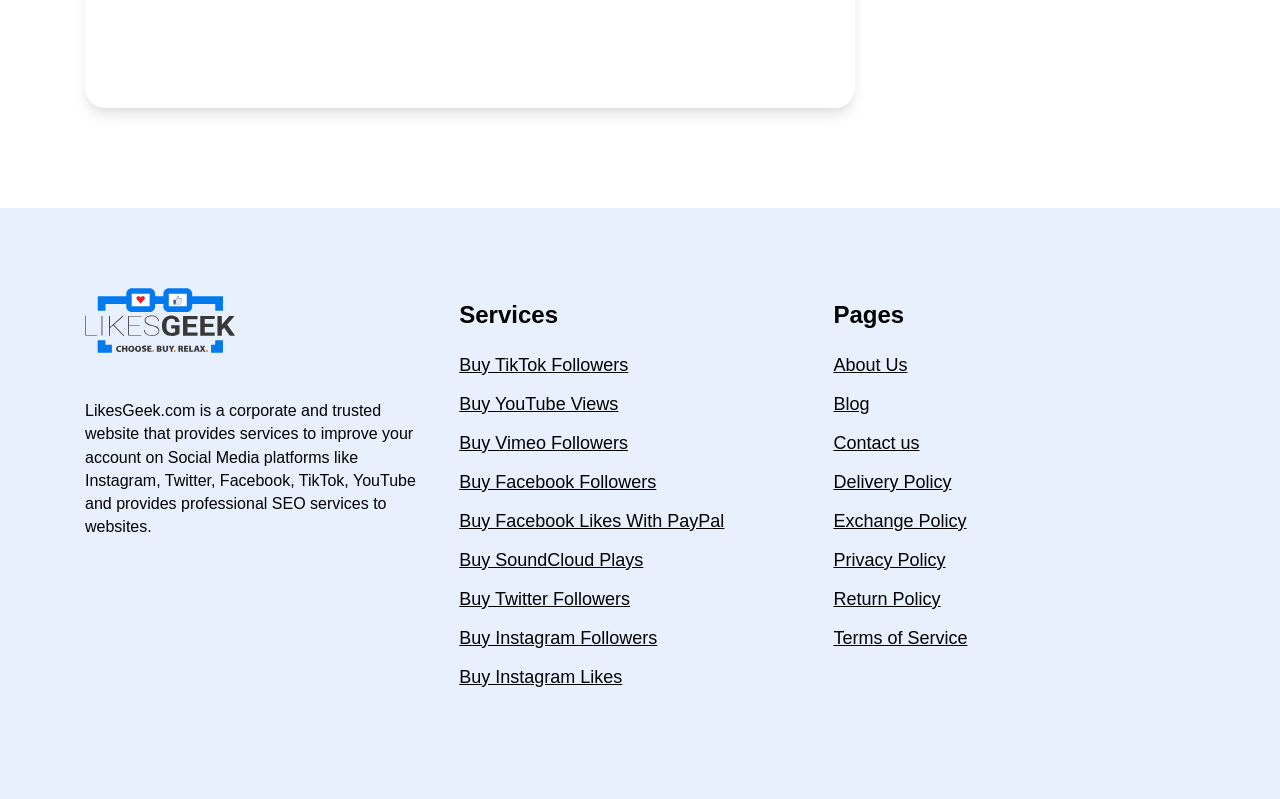Determine the bounding box coordinates of the section to be clicked to follow the instruction: "Read the Privacy Policy". The coordinates should be given as four float numbers between 0 and 1, formatted as [left, top, right, bottom].

[0.651, 0.686, 0.925, 0.716]